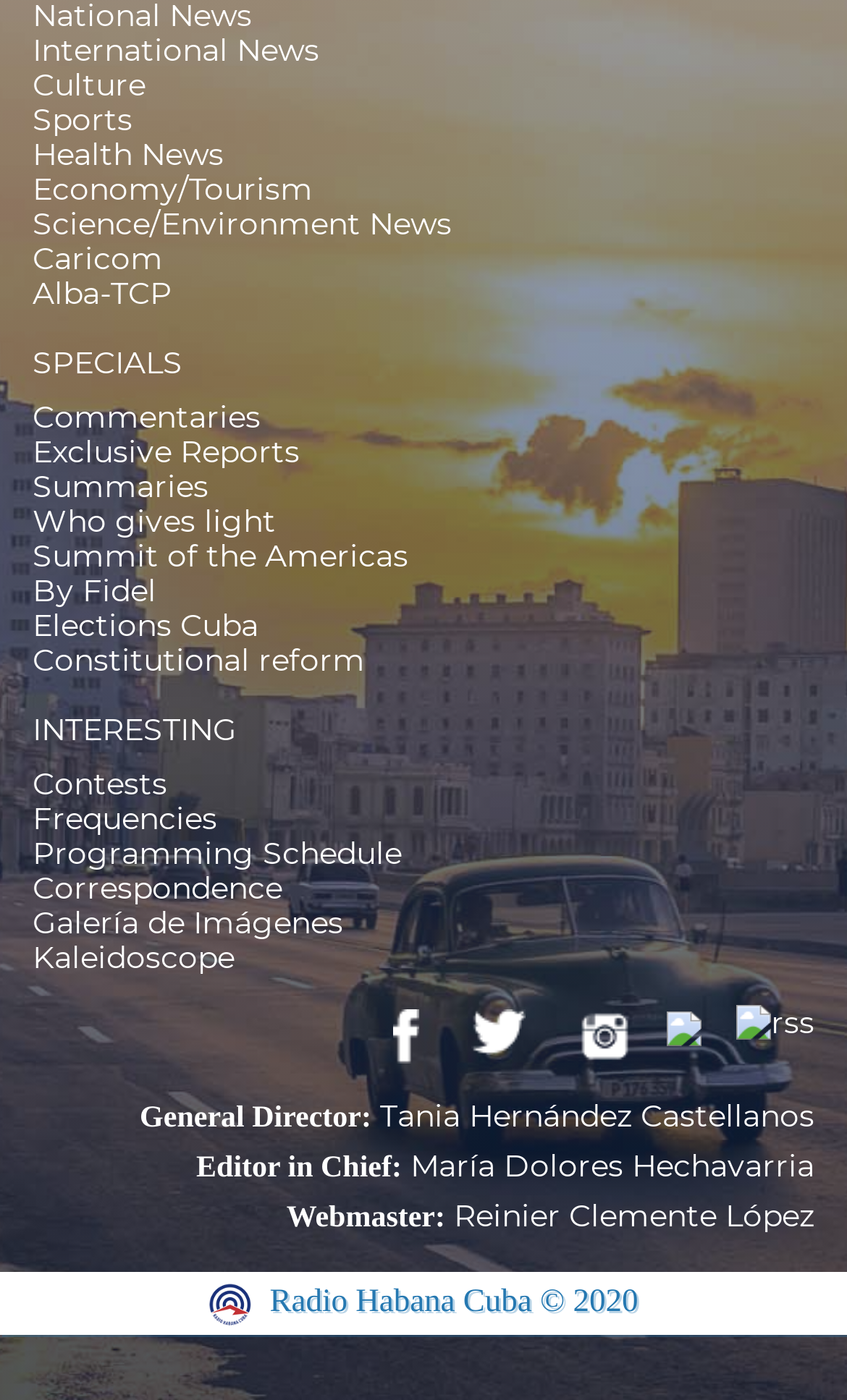Identify the bounding box coordinates for the element that needs to be clicked to fulfill this instruction: "Visit the page of General Director". Provide the coordinates in the format of four float numbers between 0 and 1: [left, top, right, bottom].

[0.165, 0.788, 0.438, 0.811]